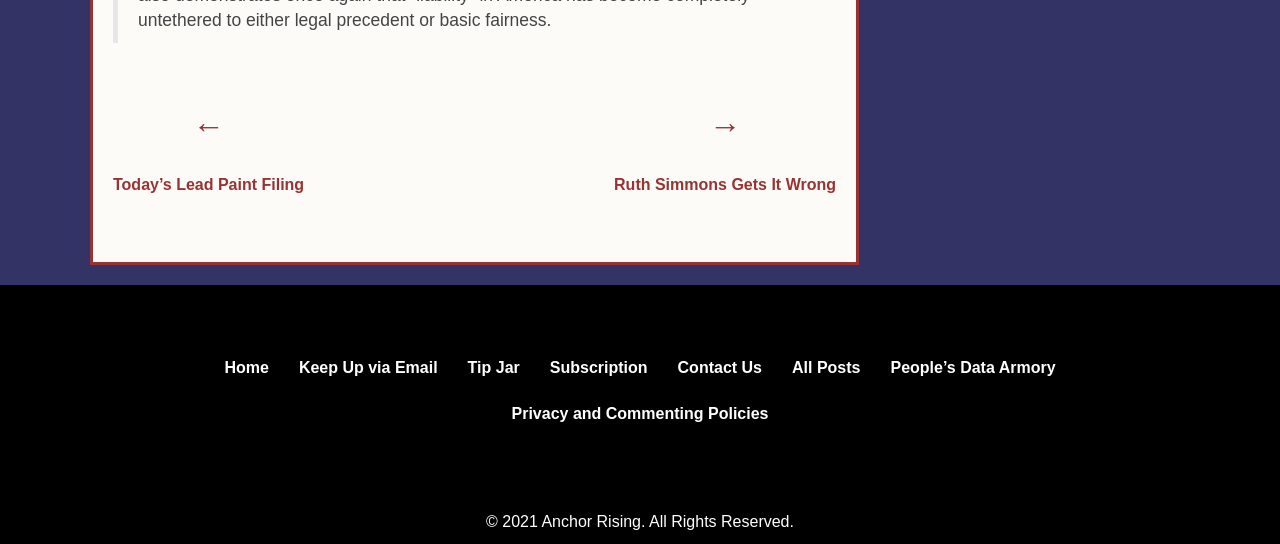Based on the element description, predict the bounding box coordinates (top-left x, top-left y, bottom-right x, bottom-right y) for the UI element in the screenshot: People’s Data Armory

[0.688, 0.644, 0.832, 0.71]